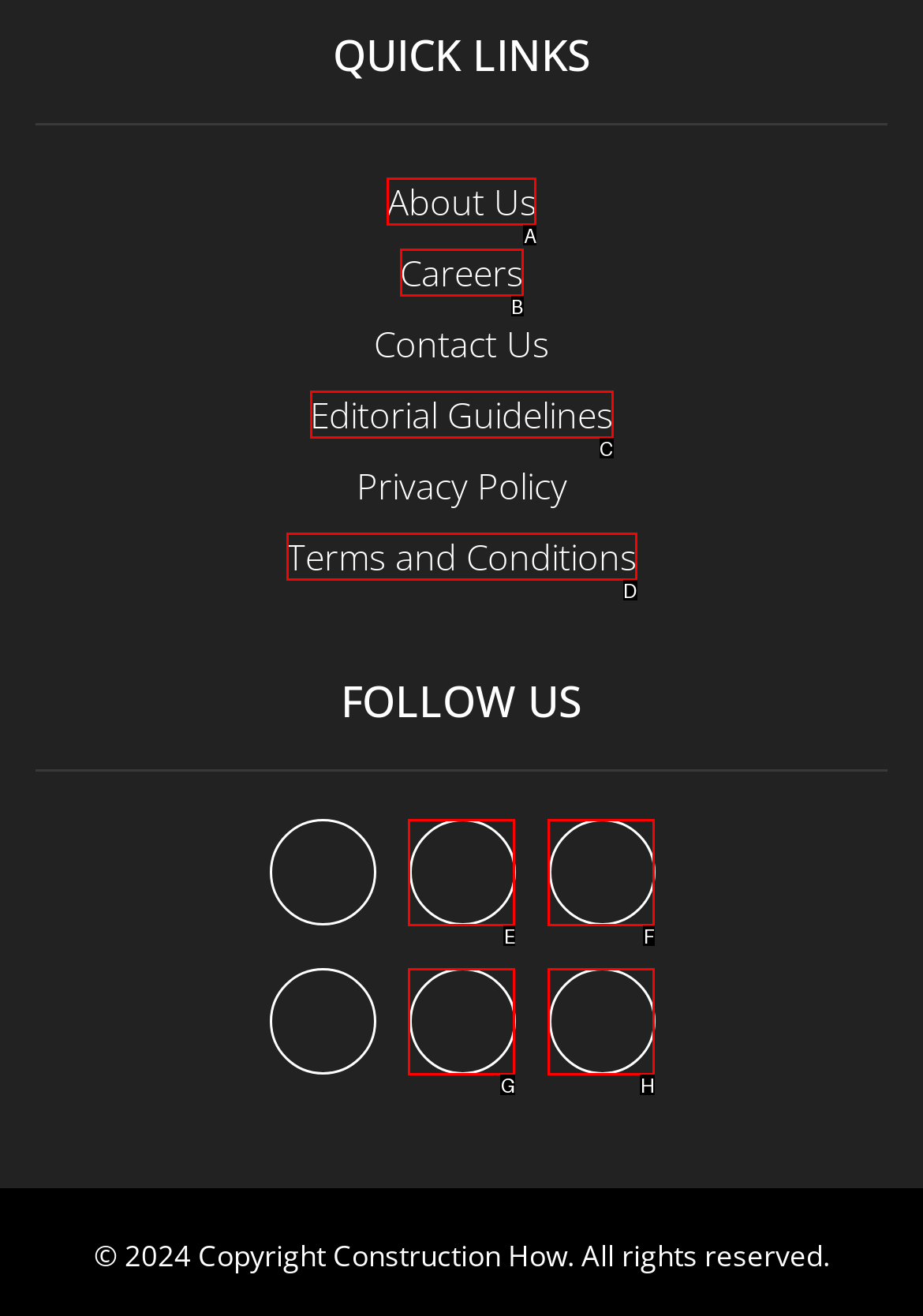Based on the given description: About Us, determine which HTML element is the best match. Respond with the letter of the chosen option.

A